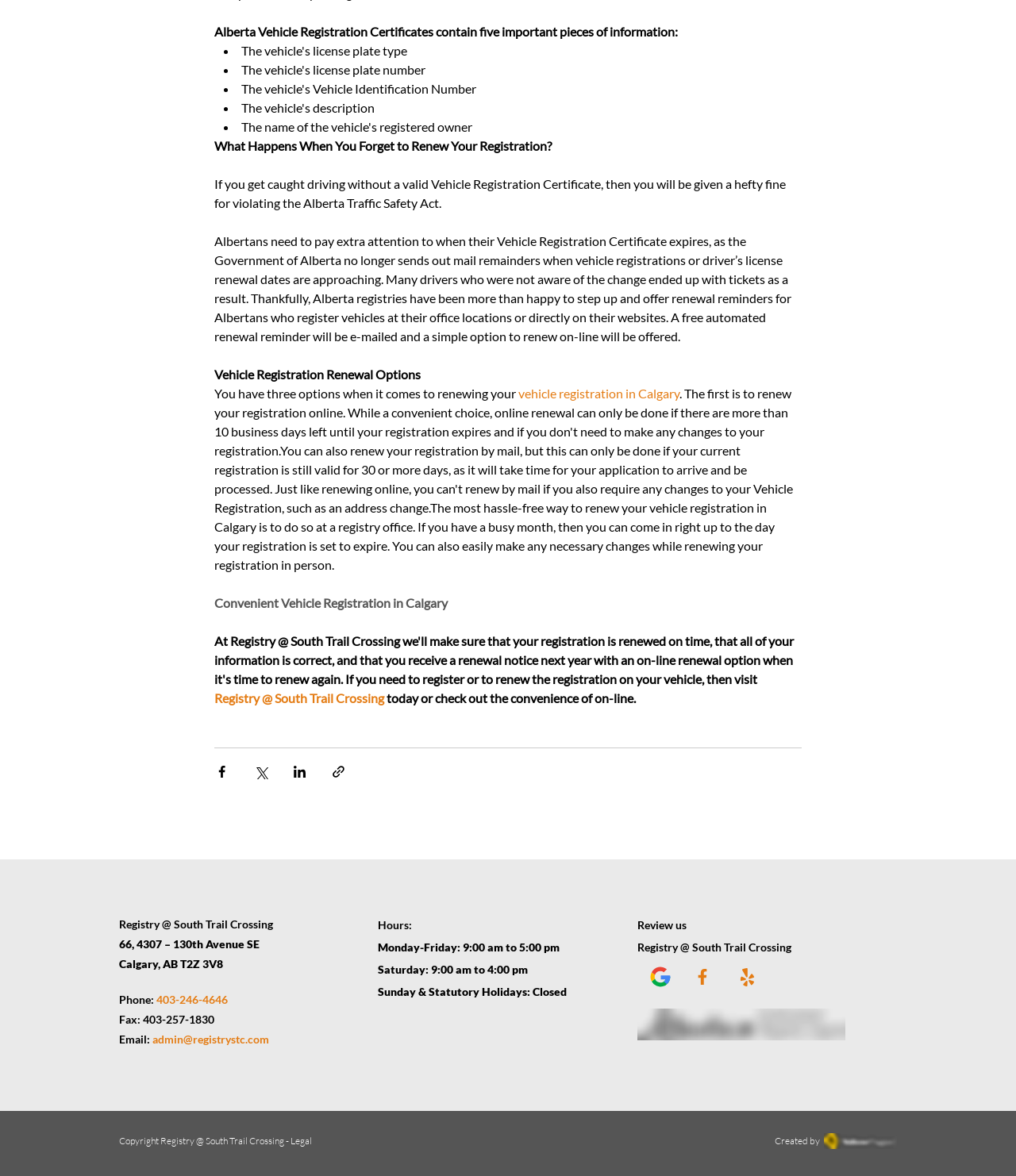Answer the question using only a single word or phrase: 
What is the email address of the registry?

admin@registrystc.com